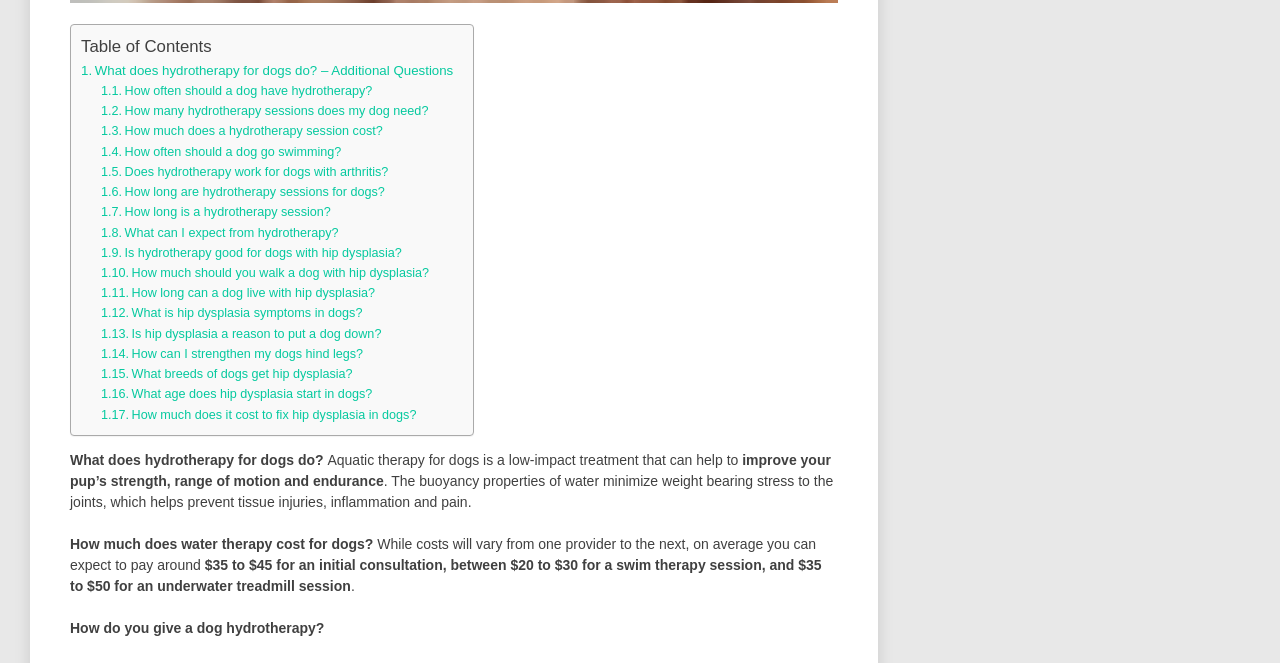How many links are related to hydrotherapy for dogs?
We need a detailed and exhaustive answer to the question. Please elaborate.

Upon examining the webpage, I counted 9 links that are related to hydrotherapy for dogs, including 'What does hydrotherapy for dogs do?', 'How often should a dog have hydrotherapy?', and so on.